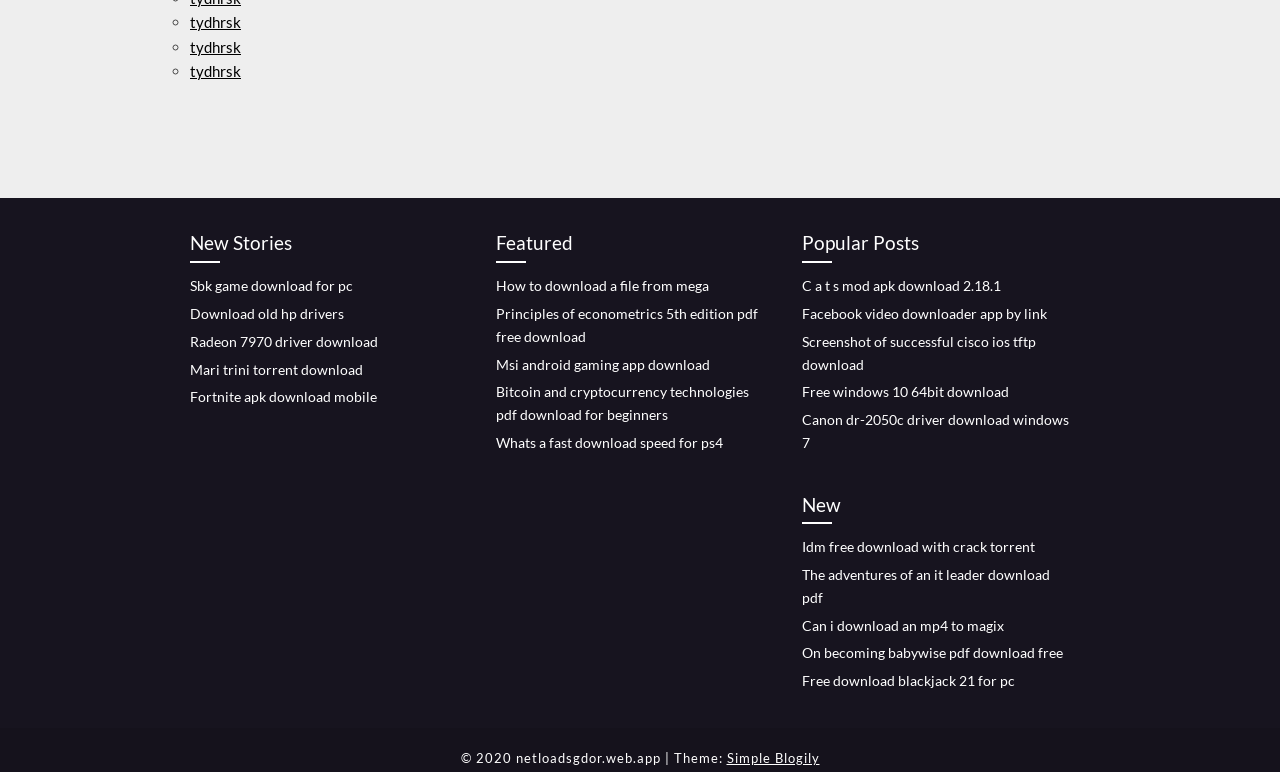Select the bounding box coordinates of the element I need to click to carry out the following instruction: "Download 'Sbk game for pc'".

[0.148, 0.359, 0.276, 0.381]